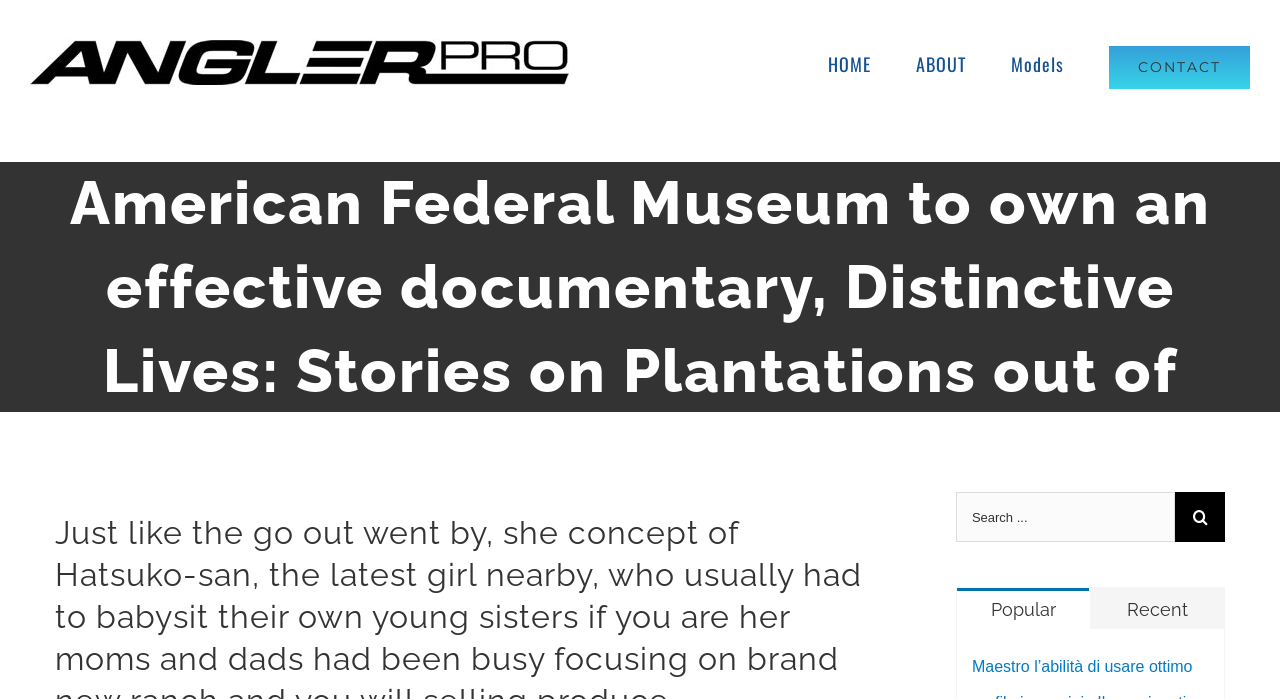Identify the bounding box for the UI element described as: "Recent". The coordinates should be four float numbers between 0 and 1, i.e., [left, top, right, bottom].

[0.852, 0.841, 0.956, 0.9]